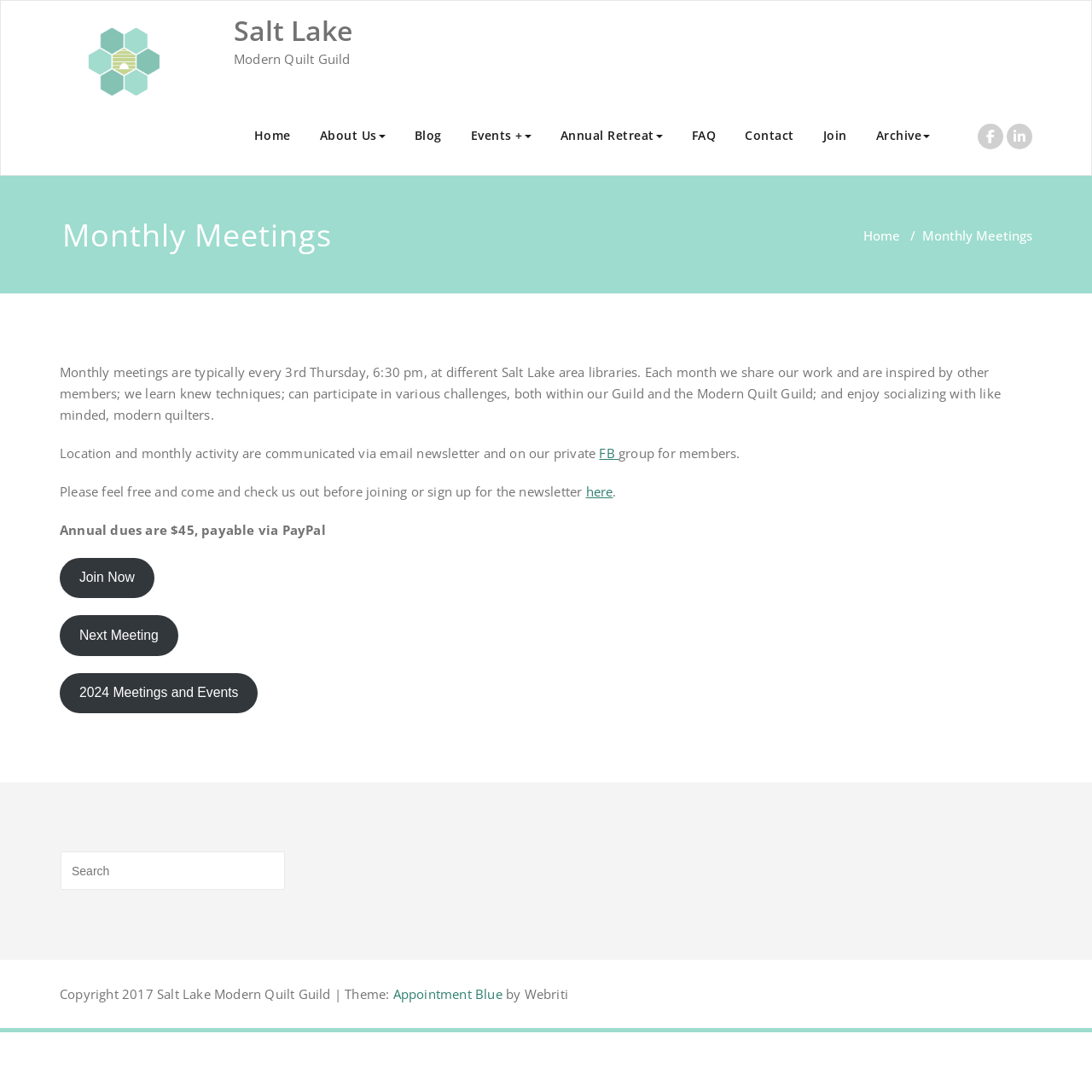Determine the bounding box coordinates for the element that should be clicked to follow this instruction: "Click on the 'Home' link". The coordinates should be given as four float numbers between 0 and 1, in the format [left, top, right, bottom].

[0.219, 0.109, 0.279, 0.139]